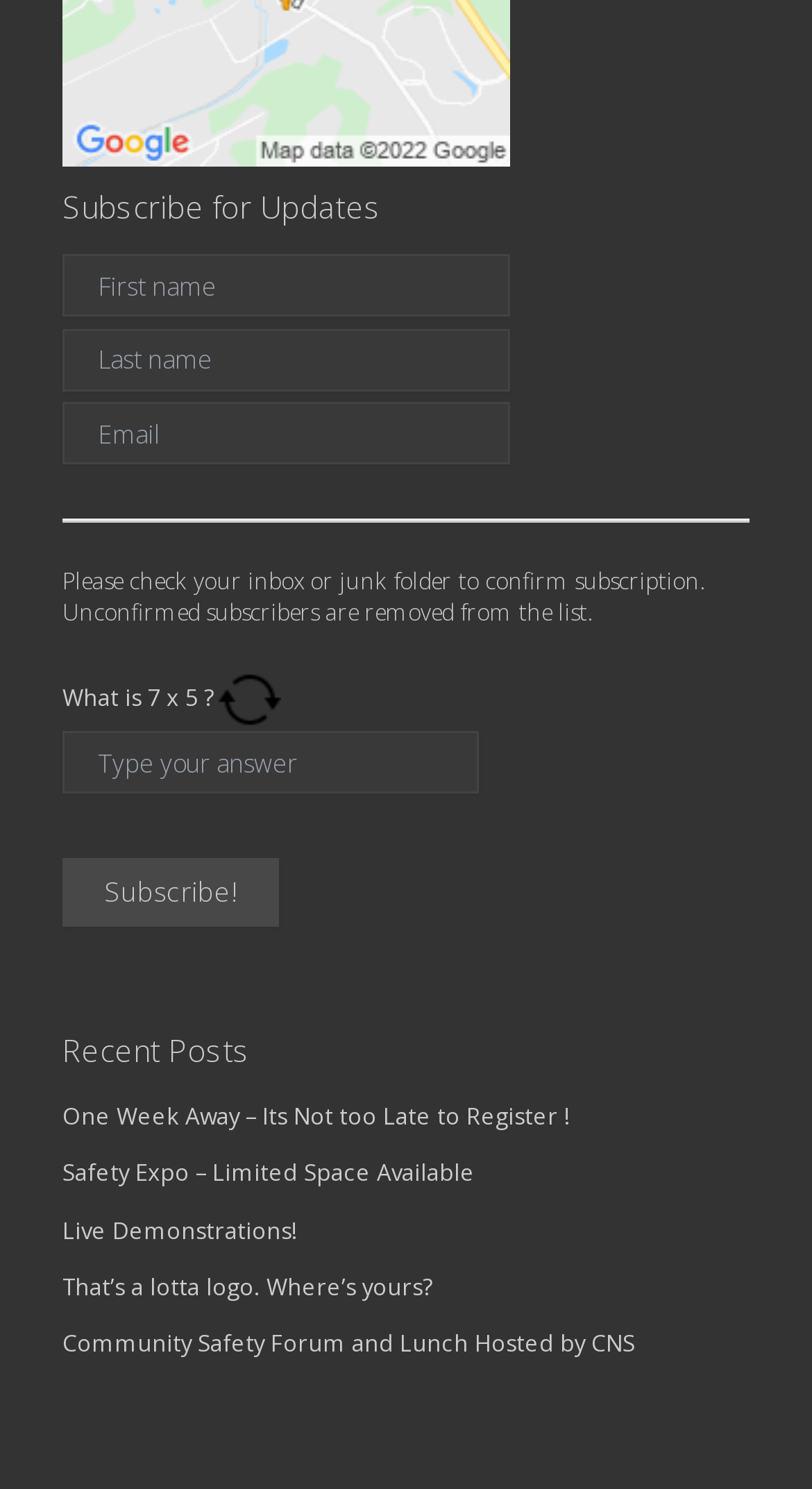Give a one-word or one-phrase response to the question: 
What is the position of the 'Subscribe for Updates' heading?

Above the contact form